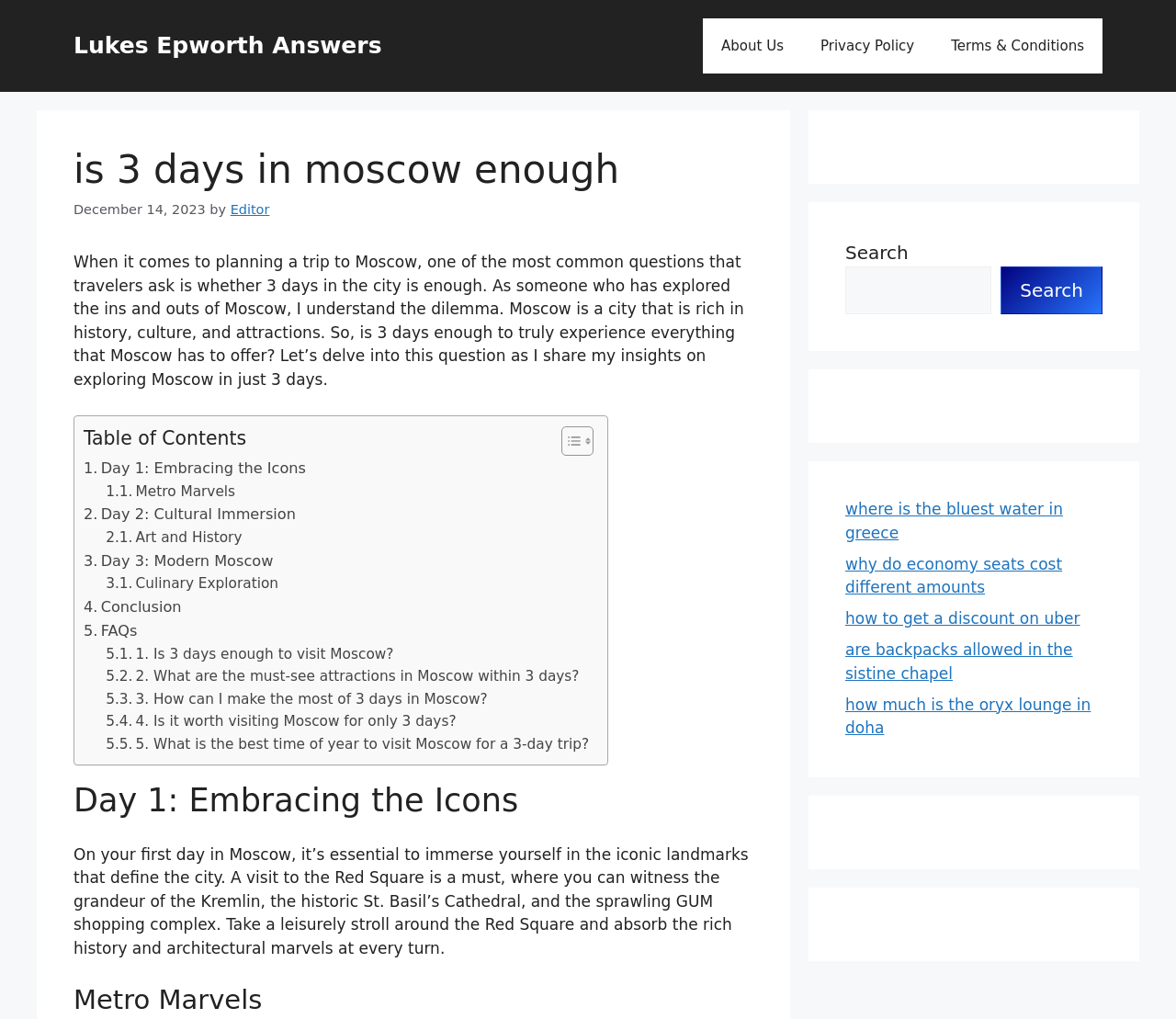Using the information in the image, give a comprehensive answer to the question: 
What is the first day's activity in Moscow?

The first day's activity in Moscow is 'Embracing the Icons' which can be found in the heading element with the text 'Day 1: Embracing the Icons' in the main content section of the webpage.